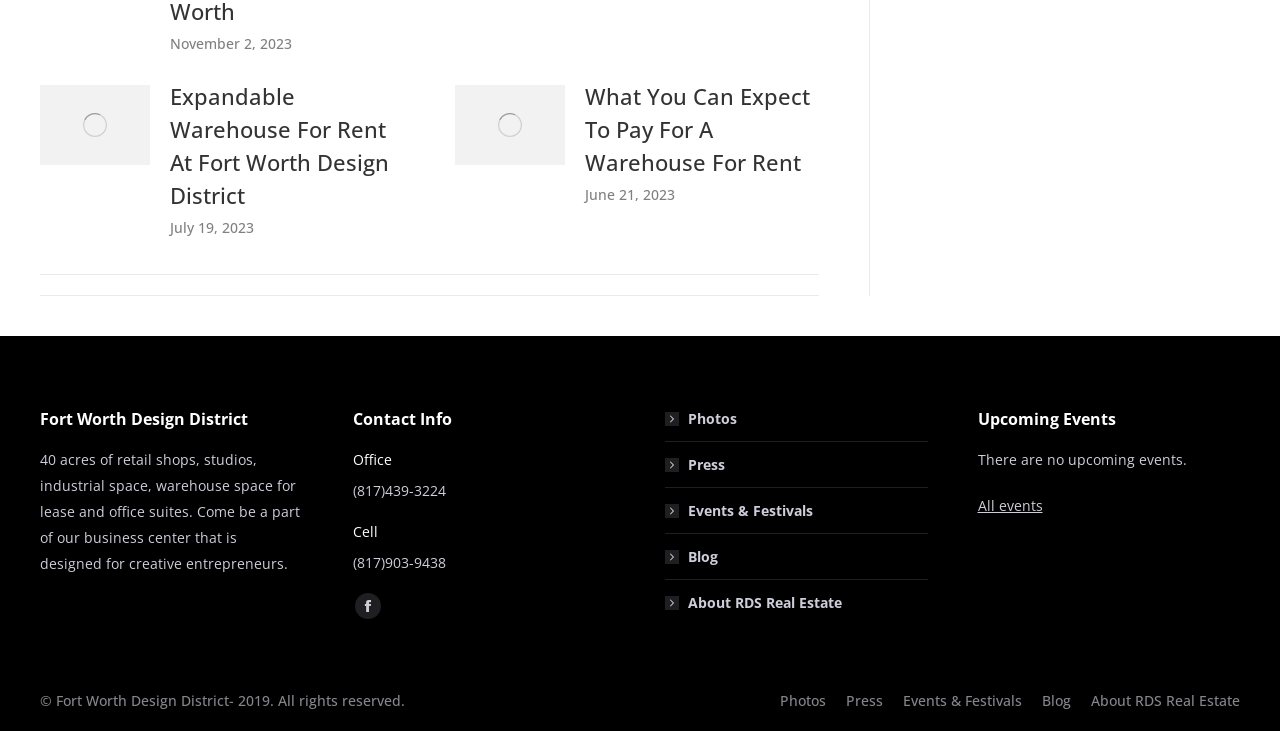What type of space is available for rent?
Using the visual information, respond with a single word or phrase.

Warehouse space